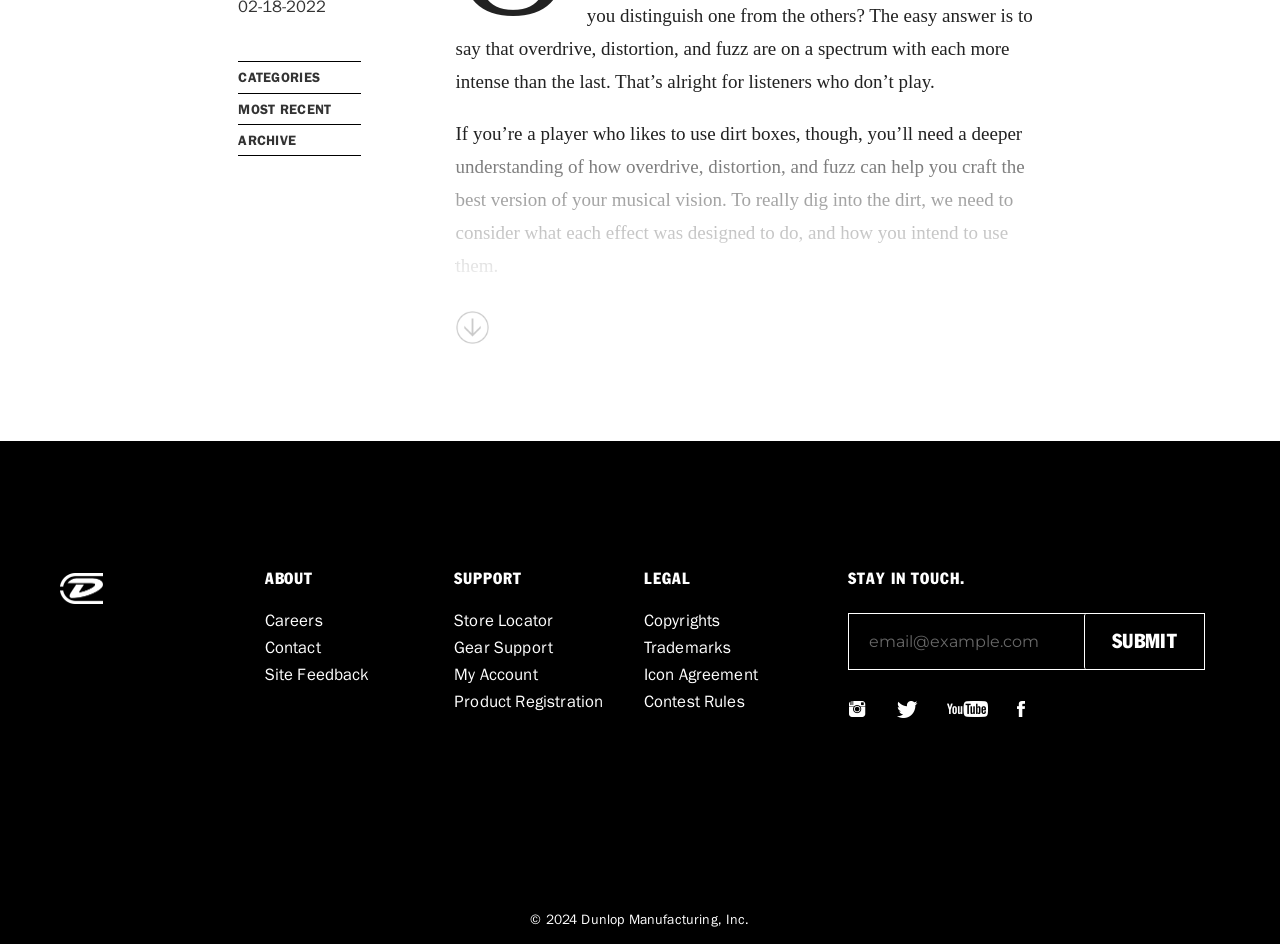What is the copyright year?
Using the information from the image, provide a comprehensive answer to the question.

The copyright year is mentioned at the bottom of the webpage as '© 2024 Dunlop Manufacturing, Inc.' with a bounding box coordinate of [0.414, 0.965, 0.586, 0.981].